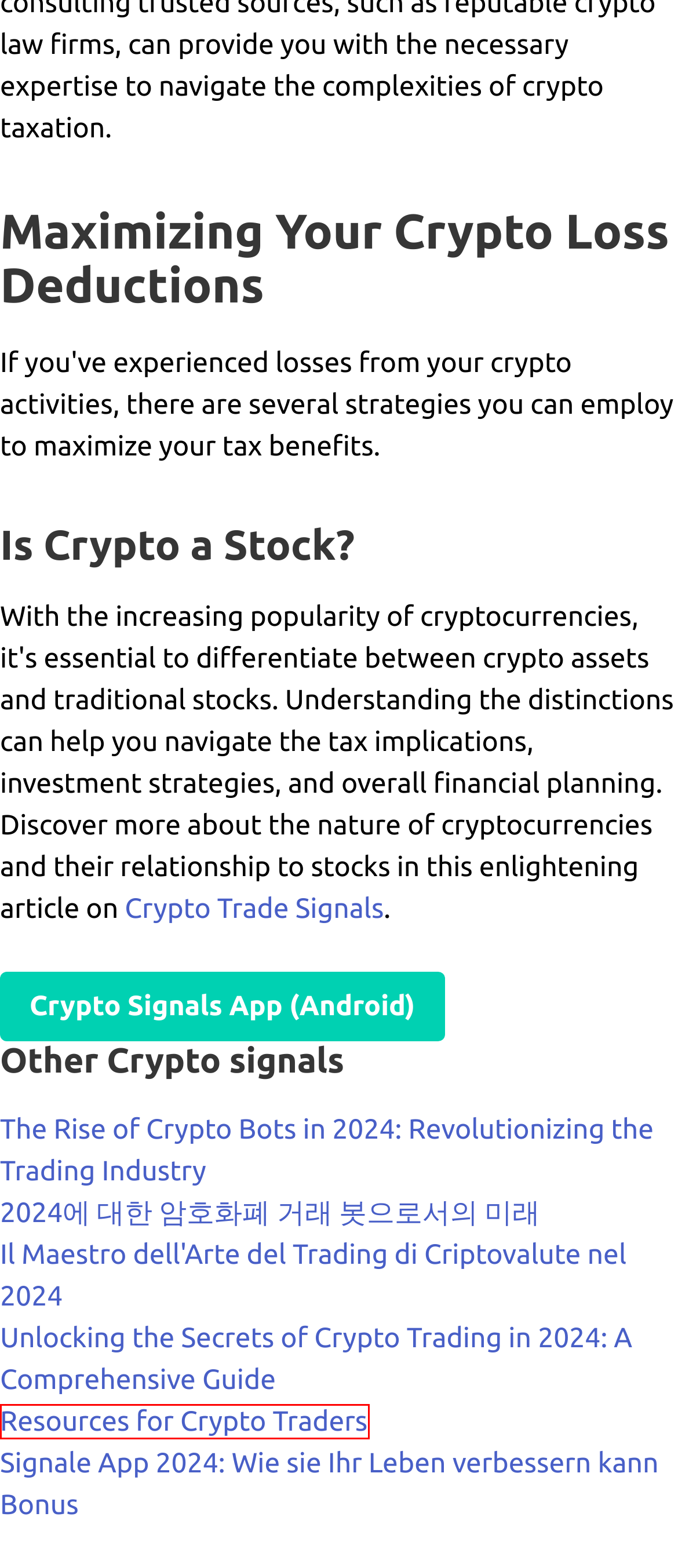You have a screenshot of a webpage with an element surrounded by a red bounding box. Choose the webpage description that best describes the new page after clicking the element inside the red bounding box. Here are the candidates:
A. The Rise of Crypto Bots in 2024: Revolutionizing the Trading Industry
B. Gas Fees in Crypto: Understanding the Cost of Transactions
C. Signale App 2024: Wie sie Ihr Leben verbessern kann
D. Is Crypto a Stock?
E. Unlocking the Secrets of Crypto Trading in 2024: A Comprehensive Guide
F. Crypto trade bot - crypto trade signals - crypto signals - crypto bot
G. 2024에 대한 암호화폐 거래 봇으로서의 미래
H. Resources for Crypto Traders

H